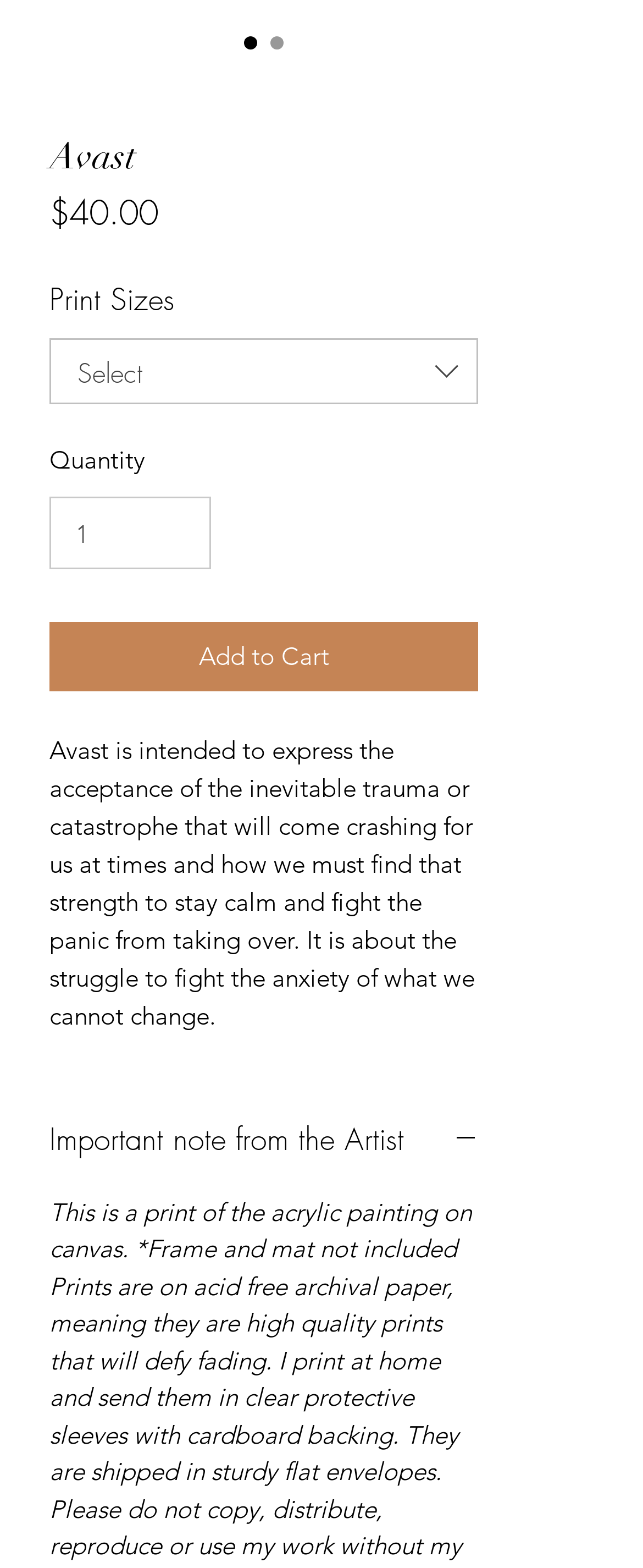Using the information in the image, give a comprehensive answer to the question: 
What is the function of the button with the text 'Add to Cart'?

The button element with bounding box coordinates [0.077, 0.397, 0.744, 0.441] has the text 'Add to Cart', indicating that its function is to add the item to the cart when clicked.